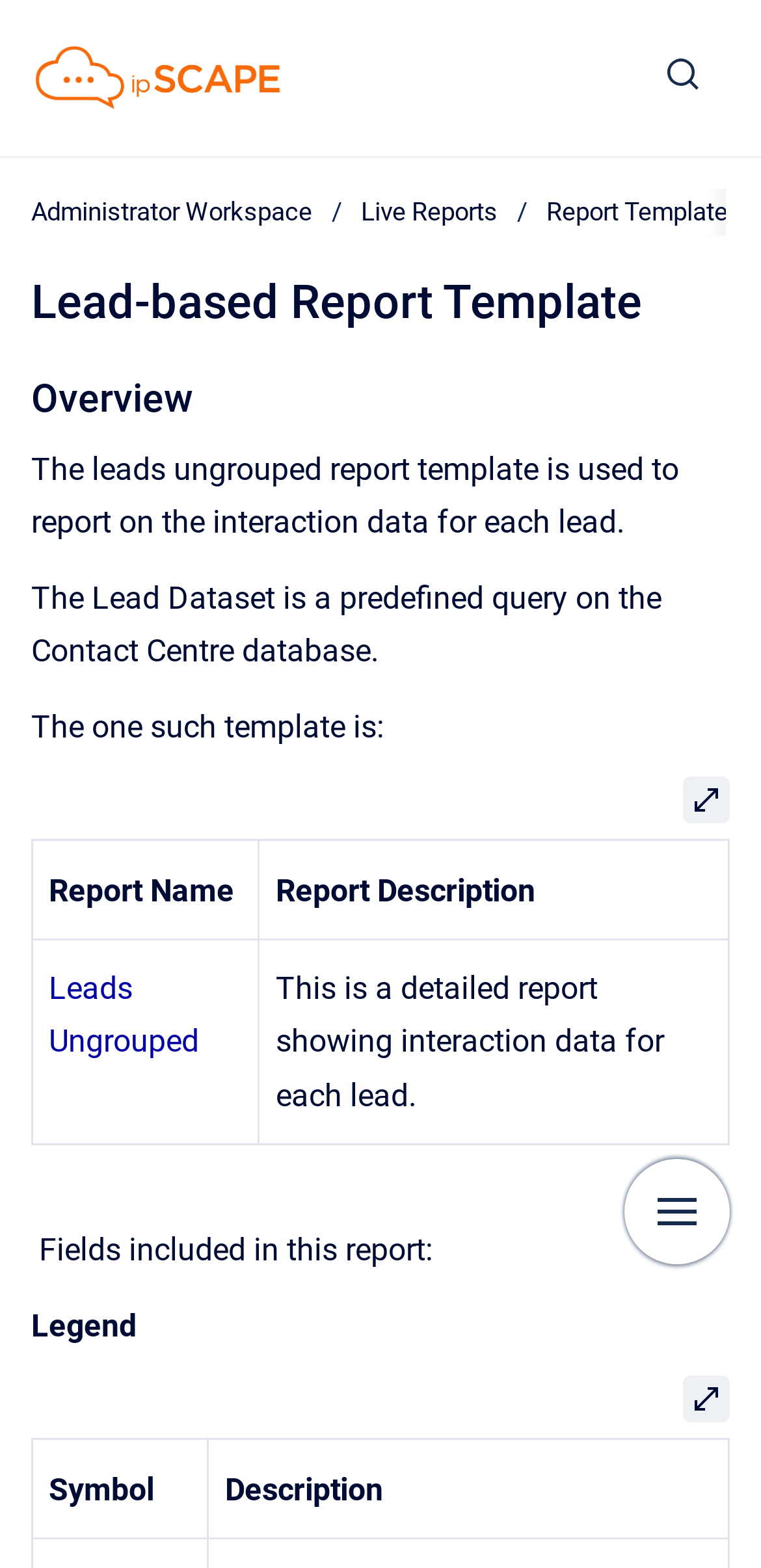Please find the bounding box coordinates of the element that must be clicked to perform the given instruction: "Check out Game Changer Alert". The coordinates should be four float numbers from 0 to 1, i.e., [left, top, right, bottom].

None